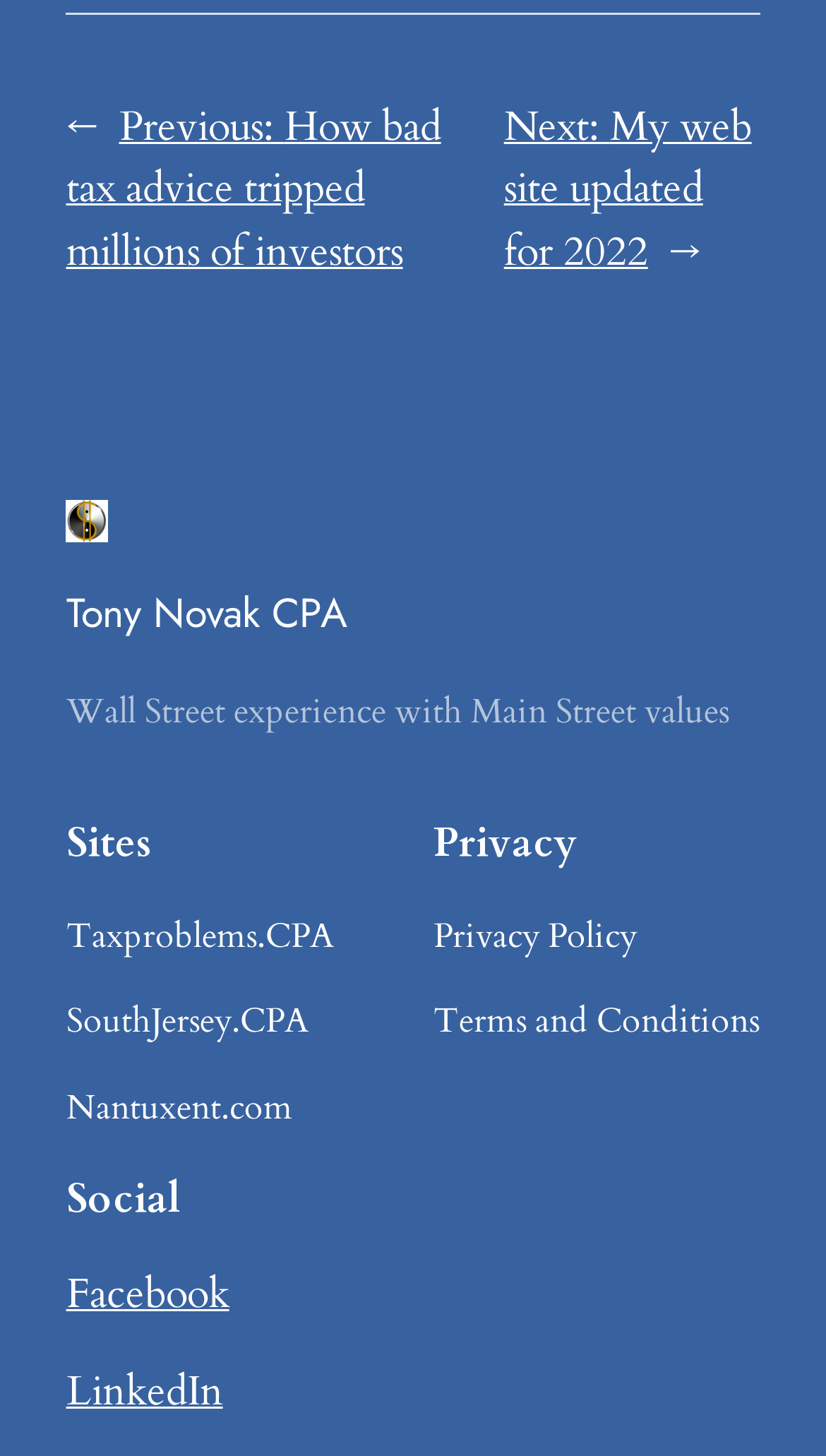Please locate the bounding box coordinates of the element that should be clicked to achieve the given instruction: "read Privacy Policy".

[0.525, 0.625, 0.771, 0.661]